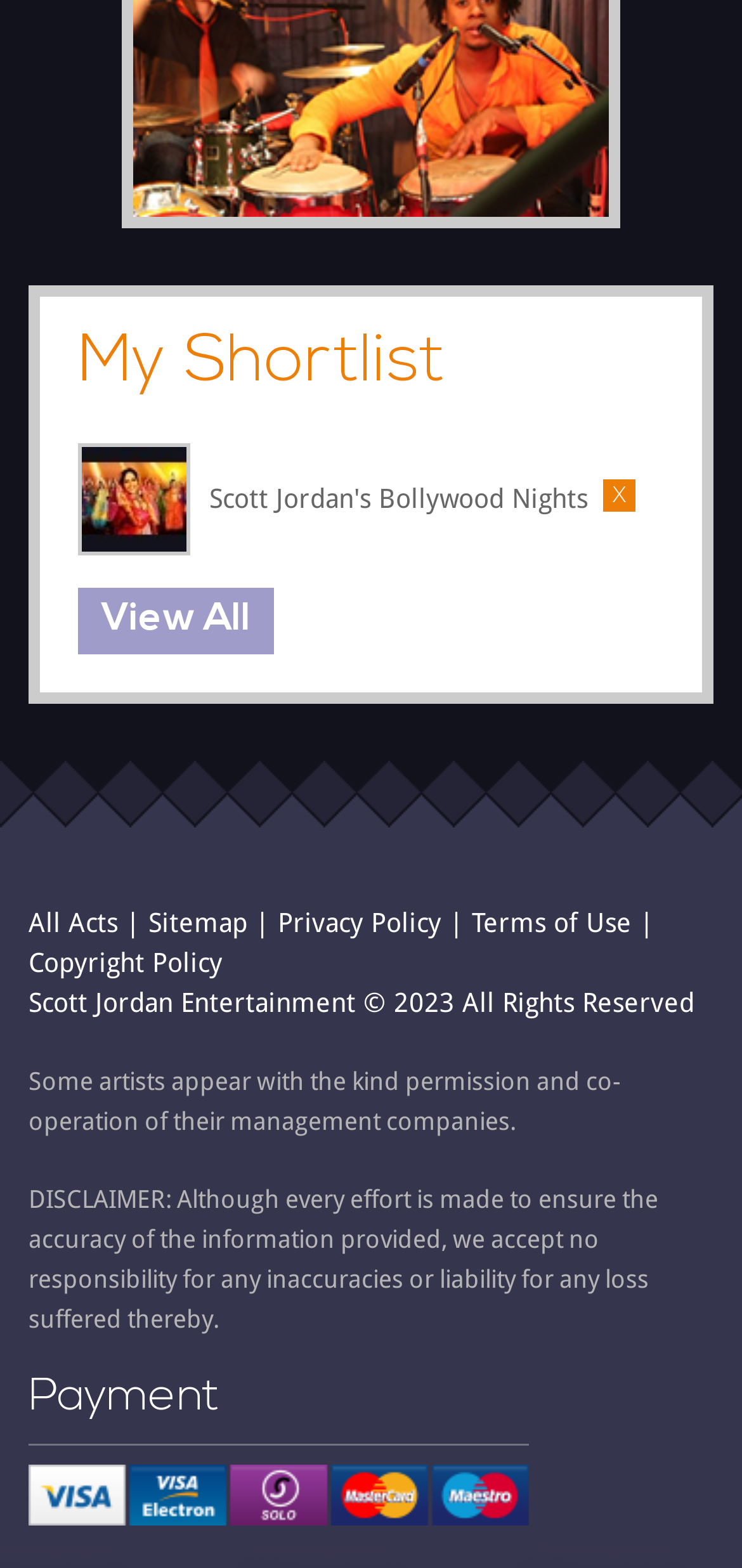Please find the bounding box coordinates of the element that must be clicked to perform the given instruction: "view my shortlist". The coordinates should be four float numbers from 0 to 1, i.e., [left, top, right, bottom].

[0.105, 0.213, 0.895, 0.252]